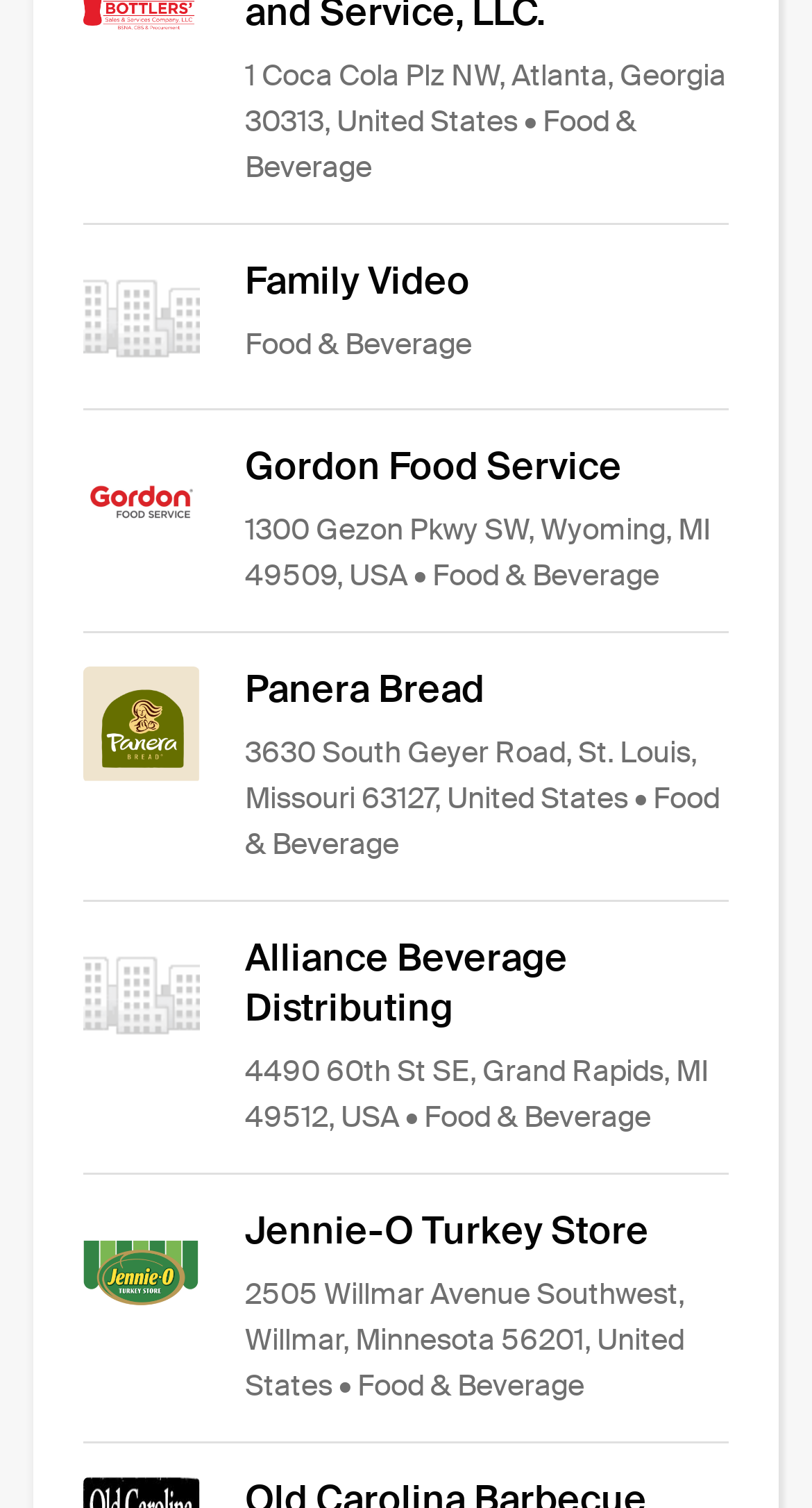Please reply to the following question with a single word or a short phrase:
What is the address of Family Video?

1 Coca Cola Plz NW, Atlanta, Georgia 30313, United States